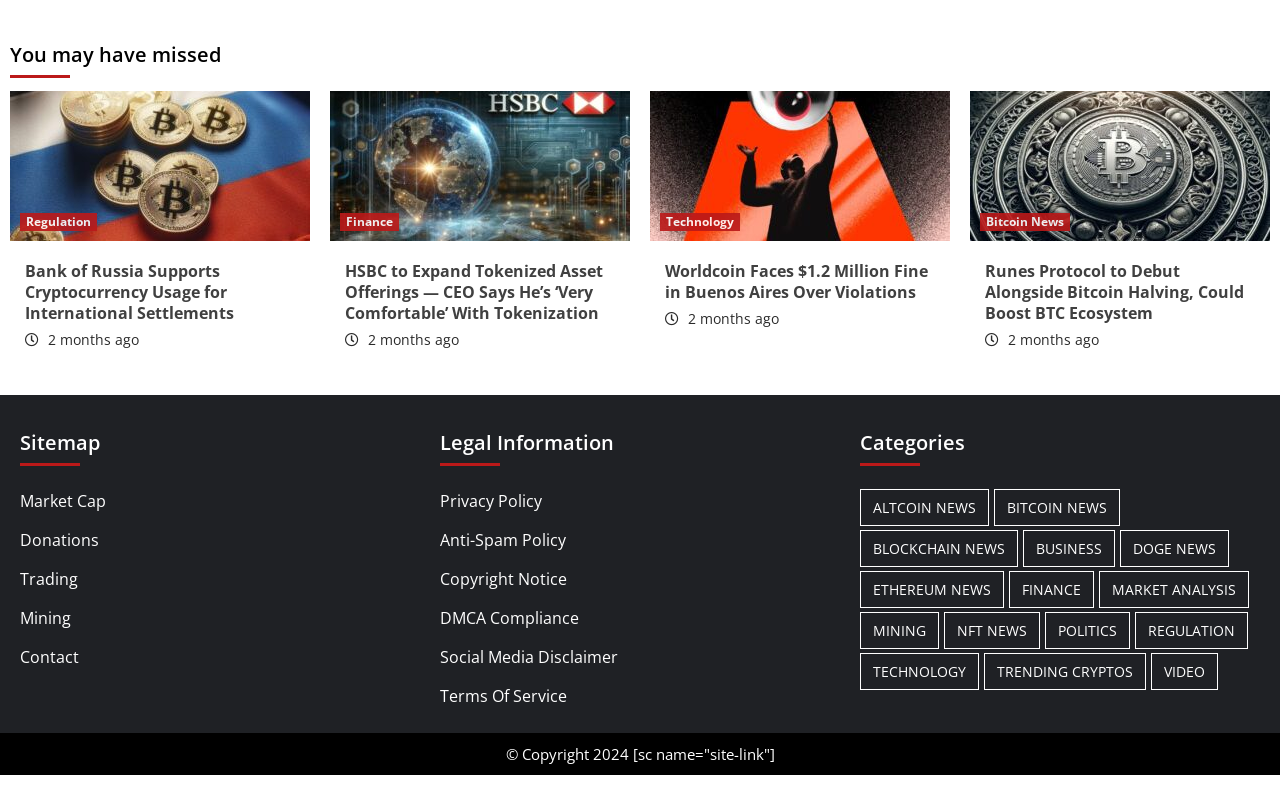Please find the bounding box coordinates of the element that needs to be clicked to perform the following instruction: "View the 'Sitemap' section". The bounding box coordinates should be four float numbers between 0 and 1, represented as [left, top, right, bottom].

[0.016, 0.521, 0.328, 0.595]